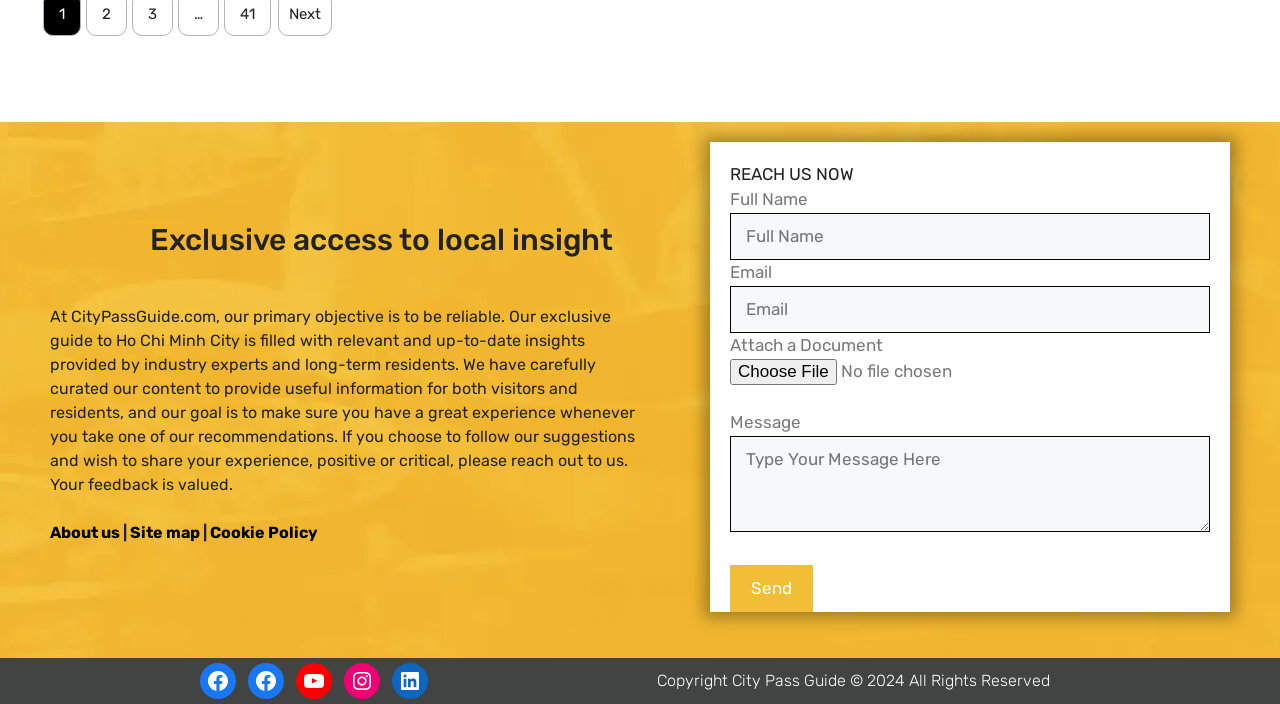Please find the bounding box coordinates of the clickable region needed to complete the following instruction: "Click the 'CONTACT' link". The bounding box coordinates must consist of four float numbers between 0 and 1, i.e., [left, top, right, bottom].

None